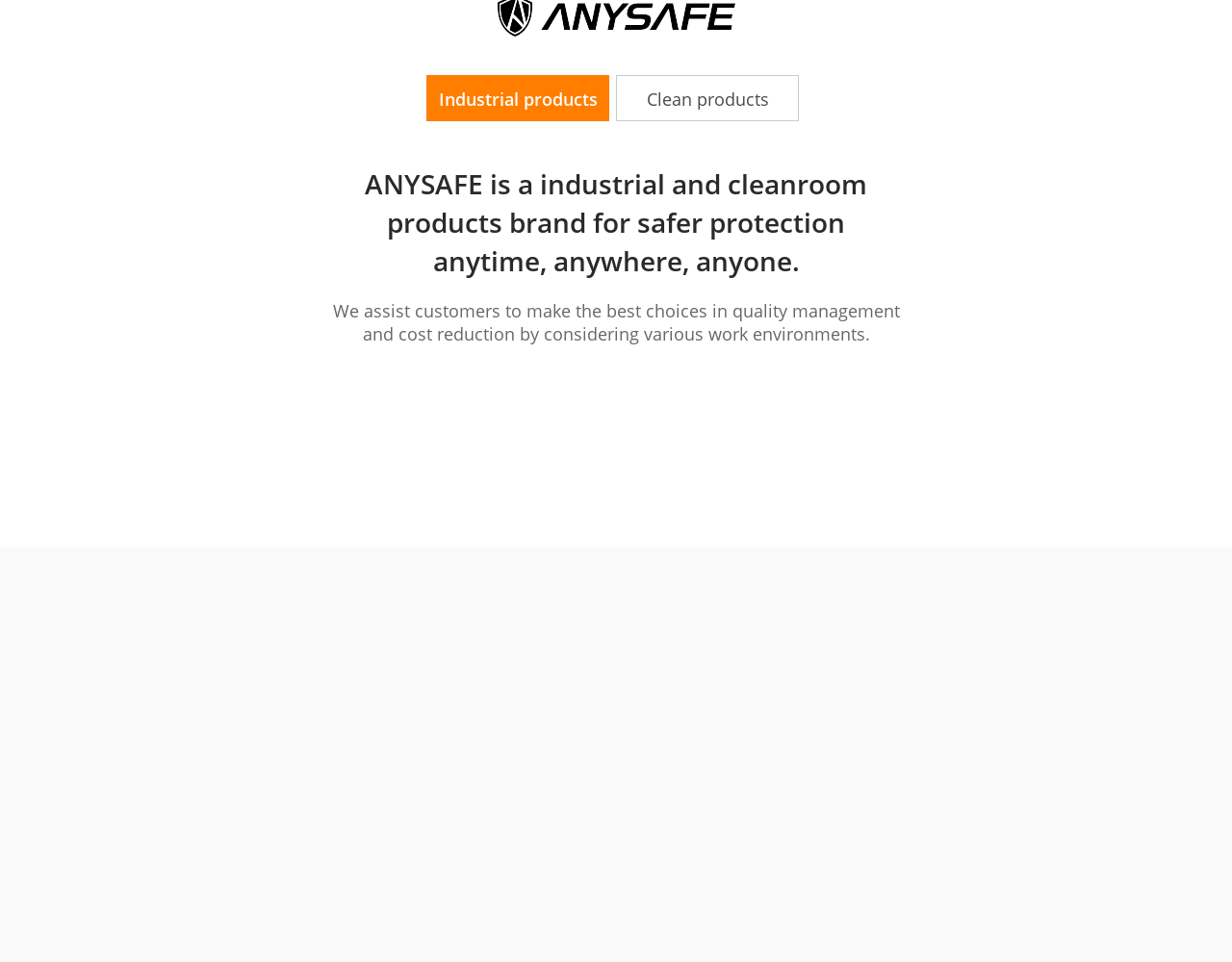Identify the bounding box for the described UI element. Provide the coordinates in (top-left x, top-left y, bottom-right x, bottom-right y) format with values ranging from 0 to 1: Industrial products

[0.347, 0.079, 0.494, 0.125]